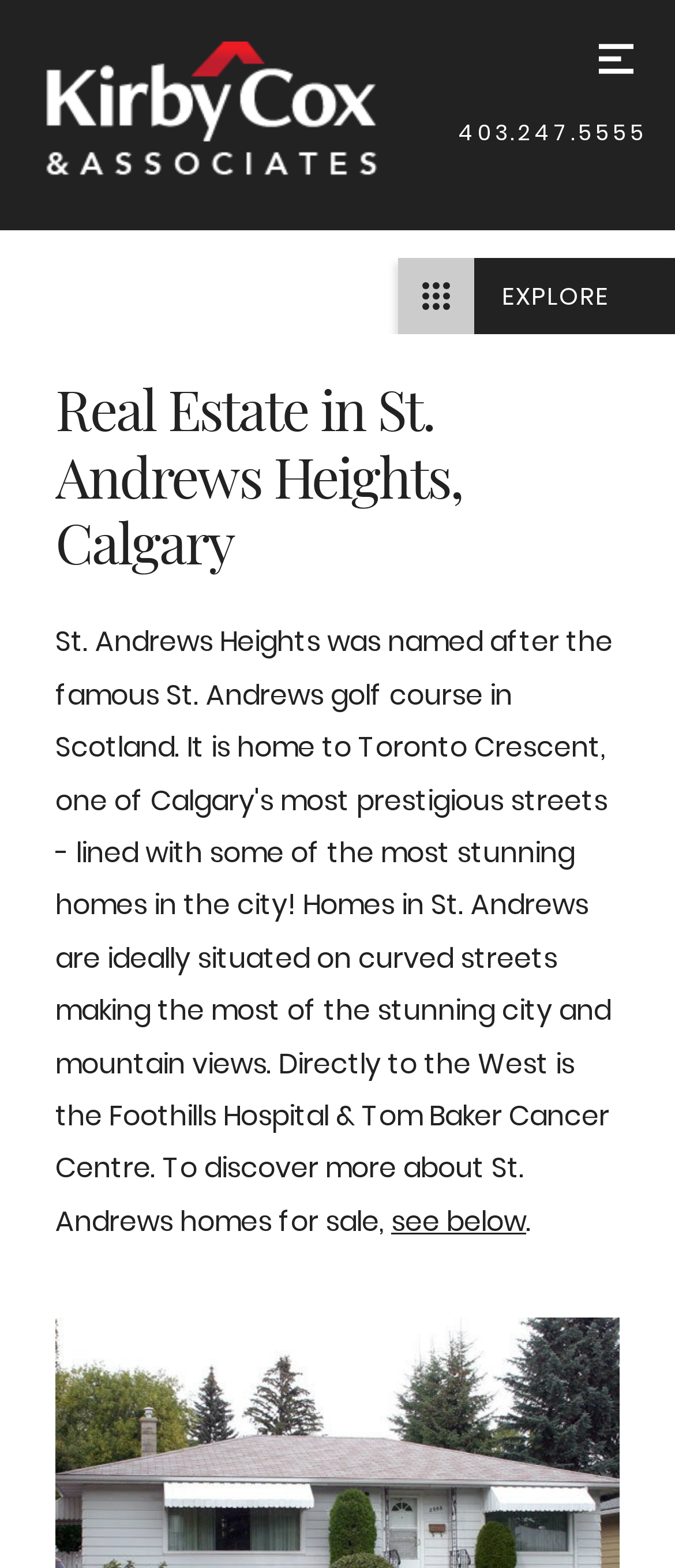Please predict the bounding box coordinates (top-left x, top-left y, bottom-right x, bottom-right y) for the UI element in the screenshot that fits the description: 403.247.5555

[0.679, 0.075, 0.959, 0.095]